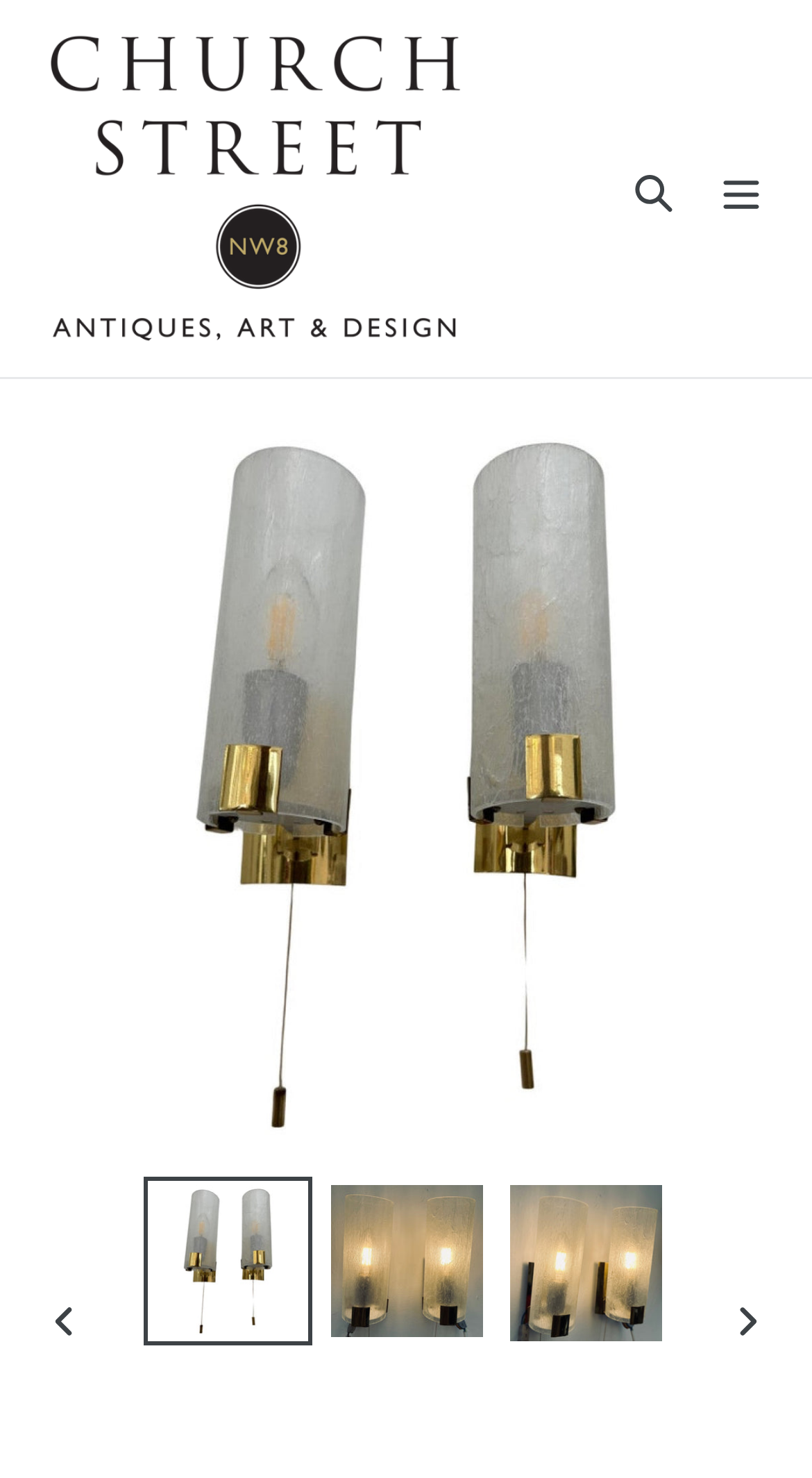Can you find the bounding box coordinates of the area I should click to execute the following instruction: "Open the 'Menu'"?

[0.859, 0.097, 0.967, 0.159]